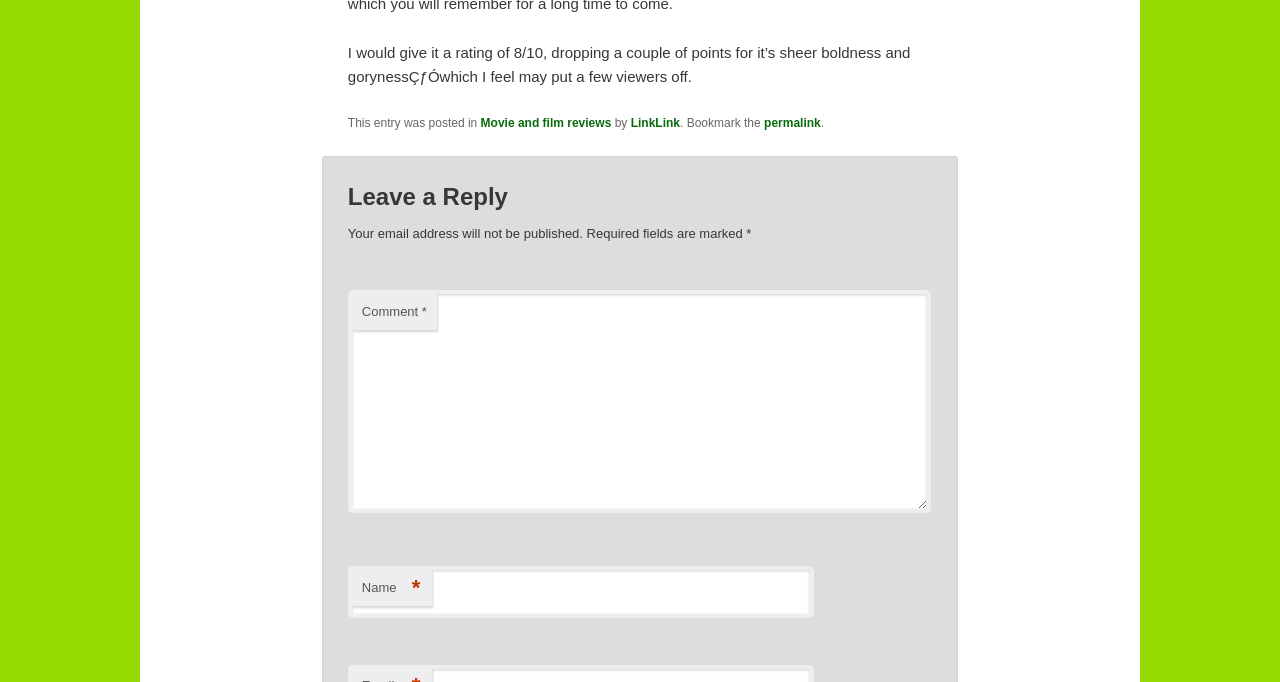Please give a succinct answer to the question in one word or phrase:
What is the rating given by the reviewer?

8/10